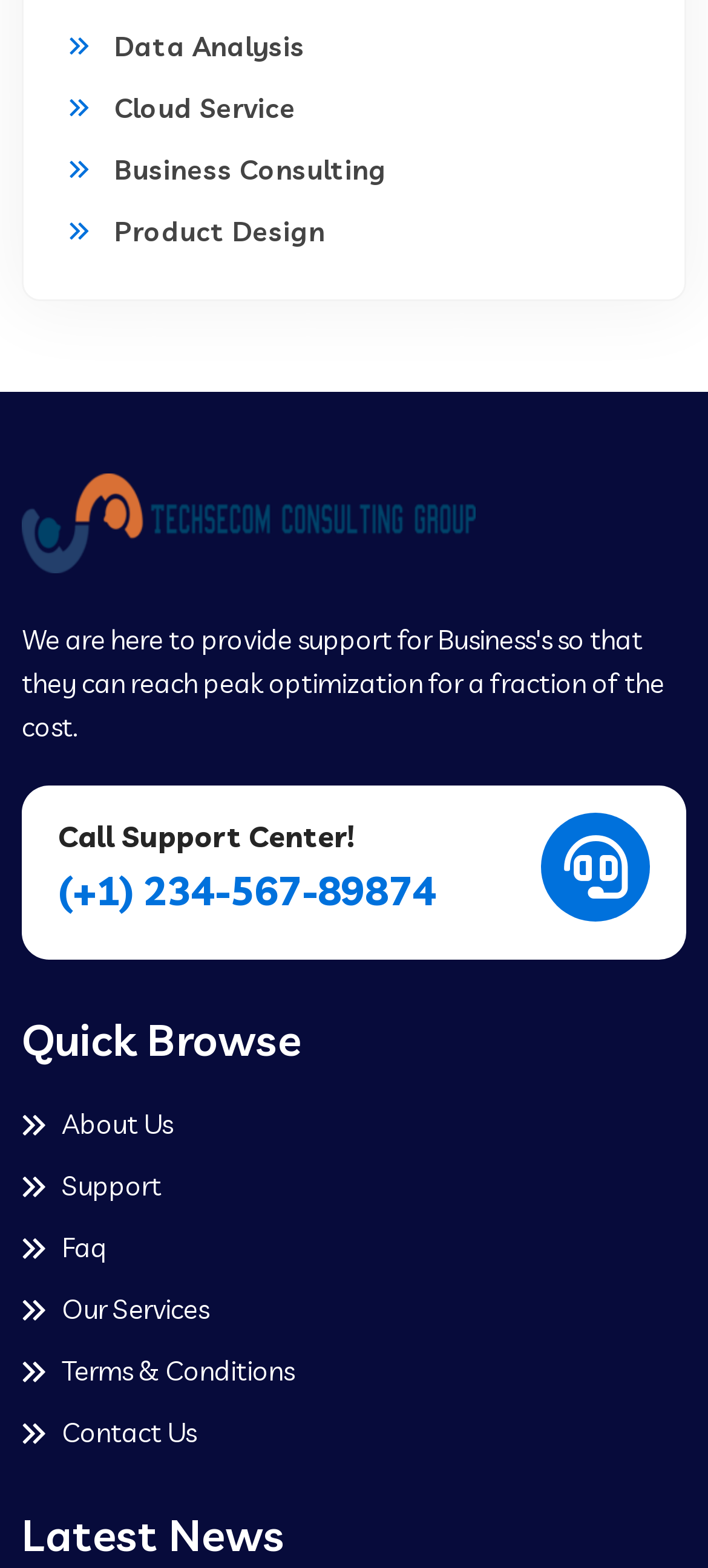Determine the bounding box coordinates of the section to be clicked to follow the instruction: "Call support center". The coordinates should be given as four float numbers between 0 and 1, formatted as [left, top, right, bottom].

[0.082, 0.548, 0.615, 0.589]